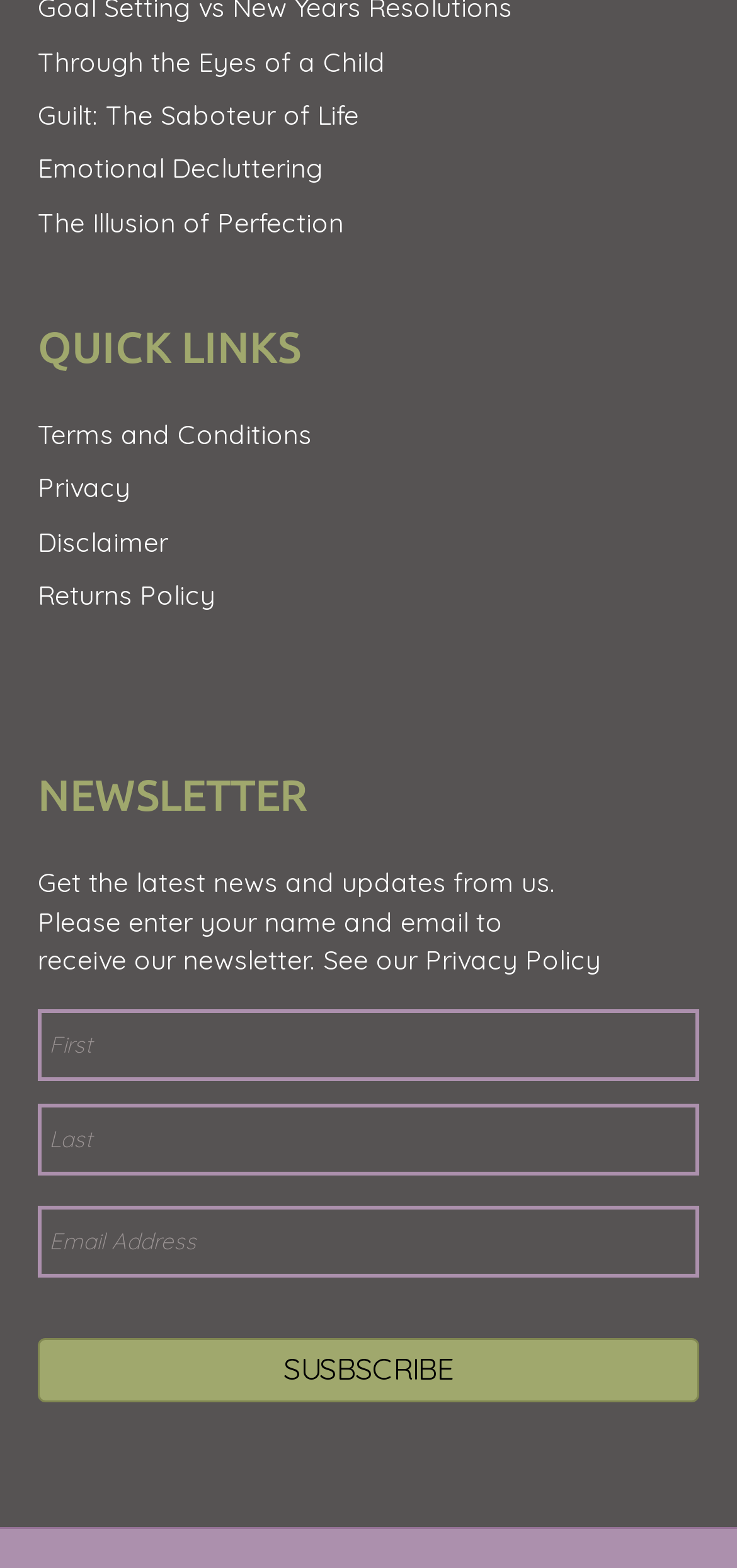Please identify the bounding box coordinates of the element that needs to be clicked to perform the following instruction: "Subscribe to the newsletter".

[0.051, 0.854, 0.949, 0.894]